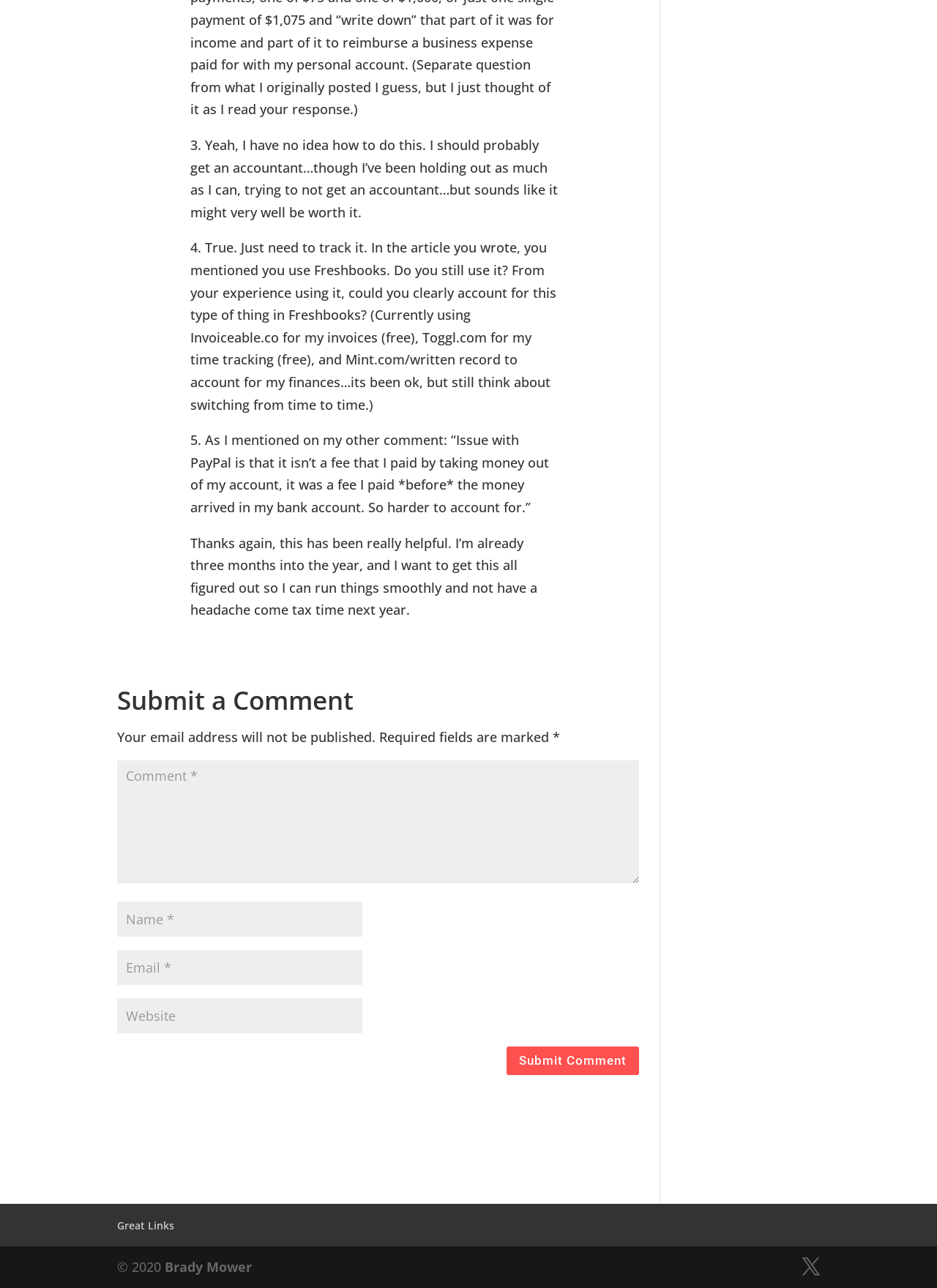What is the copyright year mentioned at the bottom of the page?
Please provide a comprehensive and detailed answer to the question.

The static text element at the bottom of the page reads '© 2020', indicating that the copyright year is 2020.